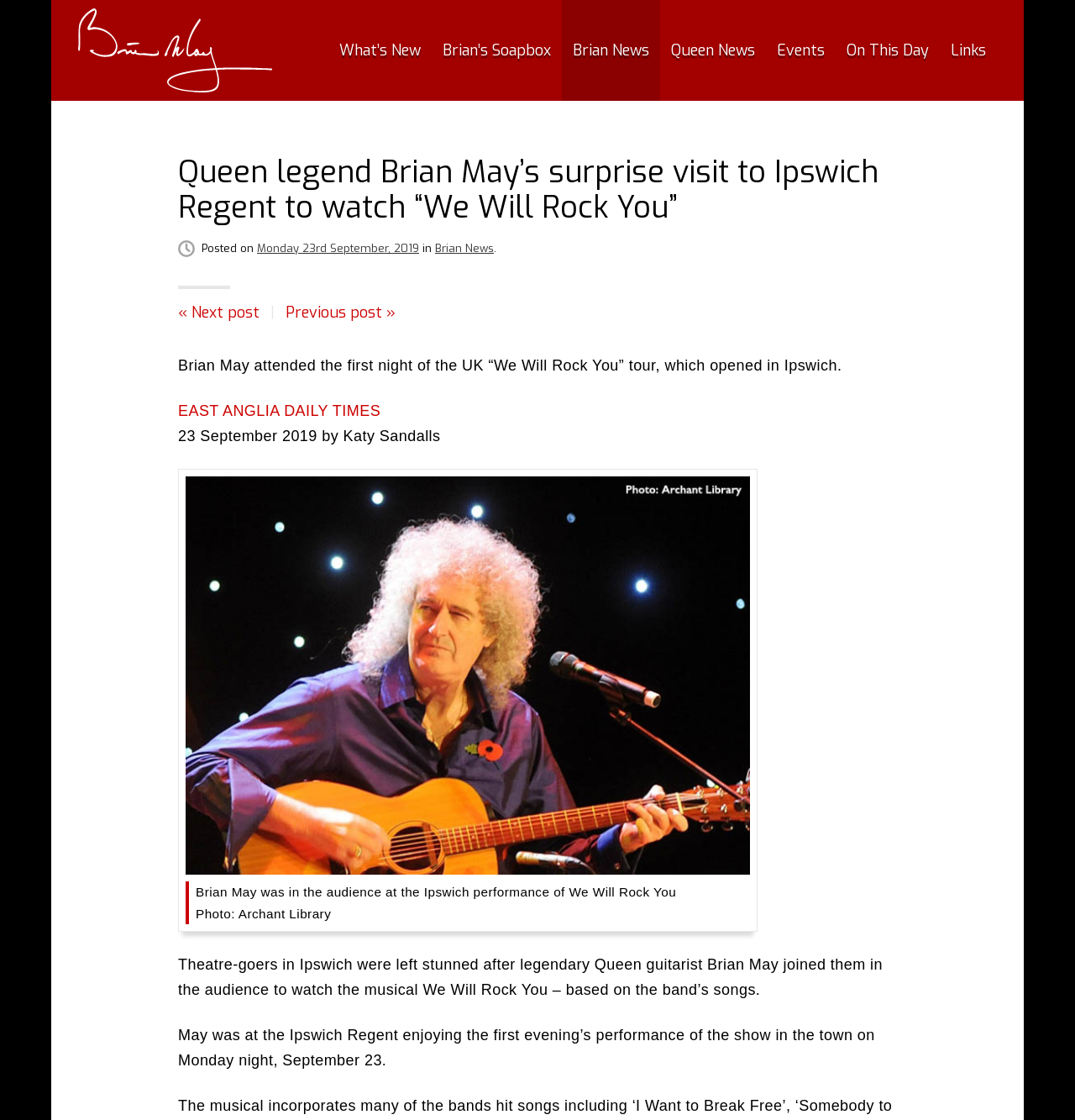Please indicate the bounding box coordinates for the clickable area to complete the following task: "view What’s New page". The coordinates should be specified as four float numbers between 0 and 1, i.e., [left, top, right, bottom].

[0.305, 0.0, 0.402, 0.09]